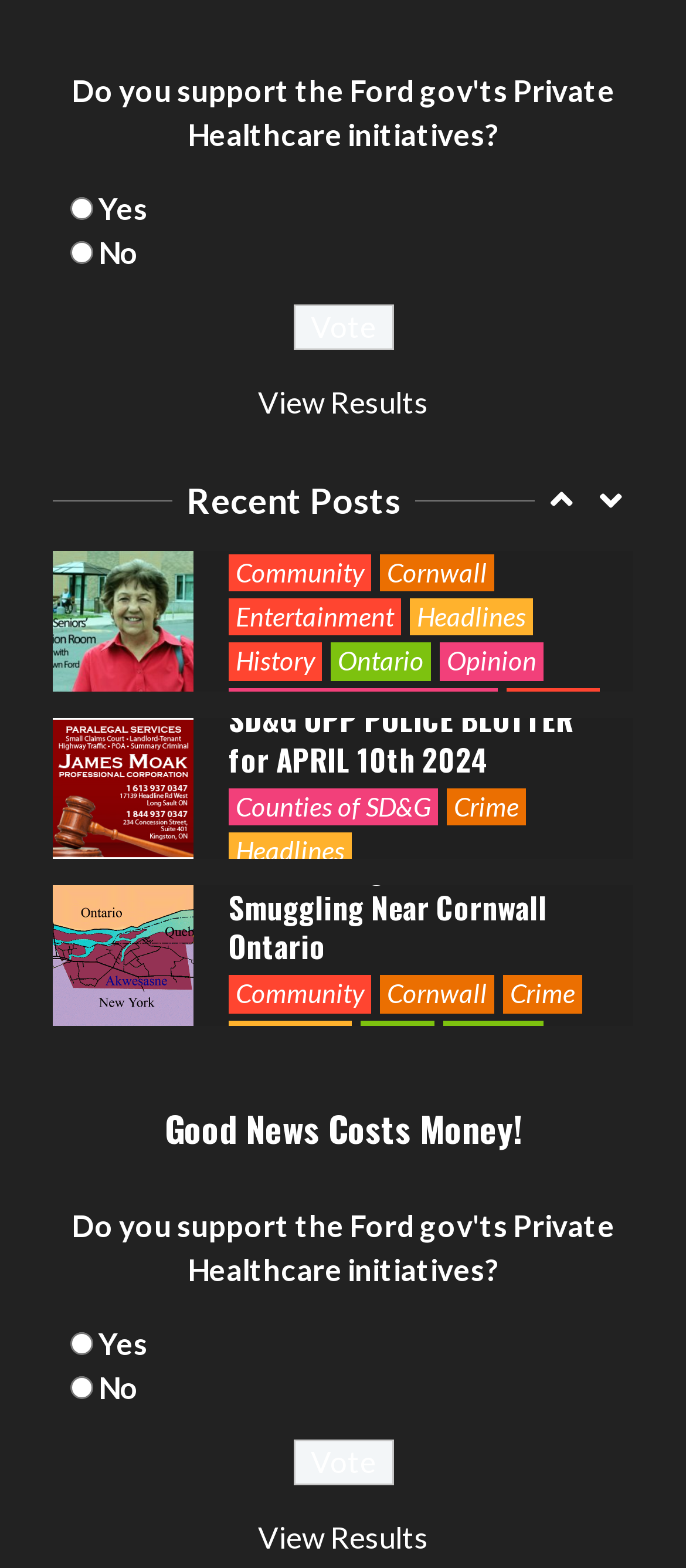Given the element description: "Crime", predict the bounding box coordinates of the UI element it refers to, using four float numbers between 0 and 1, i.e., [left, top, right, bottom].

[0.733, 0.835, 0.849, 0.859]